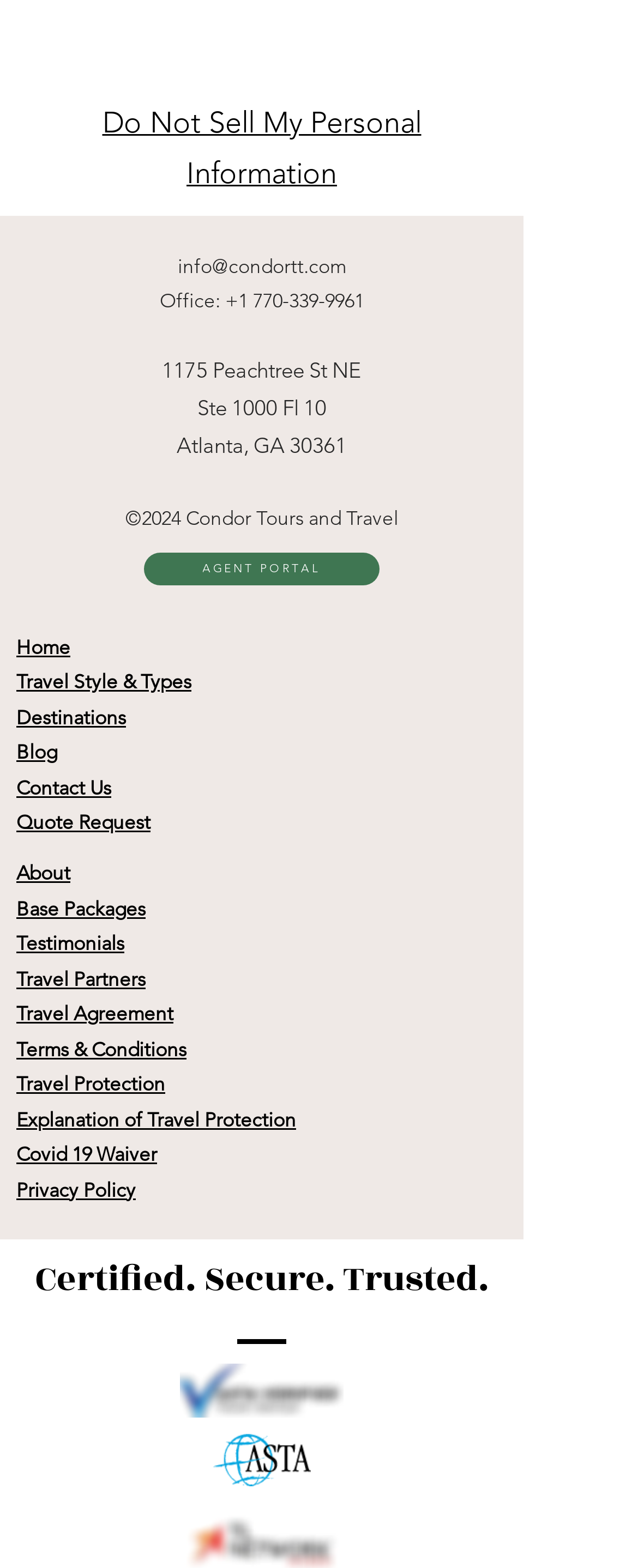Determine the bounding box coordinates of the clickable region to carry out the instruction: "Read the 'News analysis: The abortion case leak, one year later' article".

None